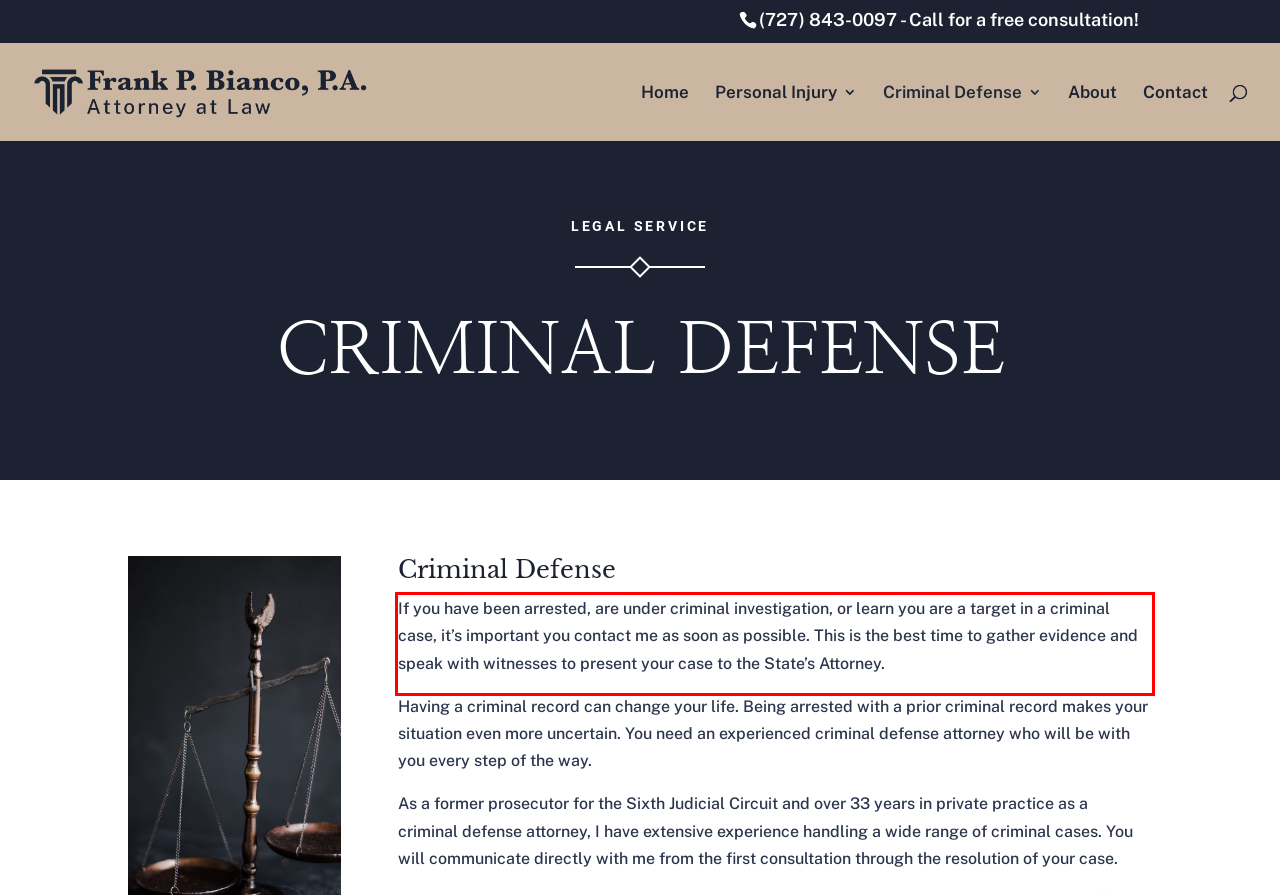From the screenshot of the webpage, locate the red bounding box and extract the text contained within that area.

If you have been arrested, are under criminal investigation, or learn you are a target in a criminal case, it’s important you contact me as soon as possible. This is the best time to gather evidence and speak with witnesses to present your case to the State’s Attorney.